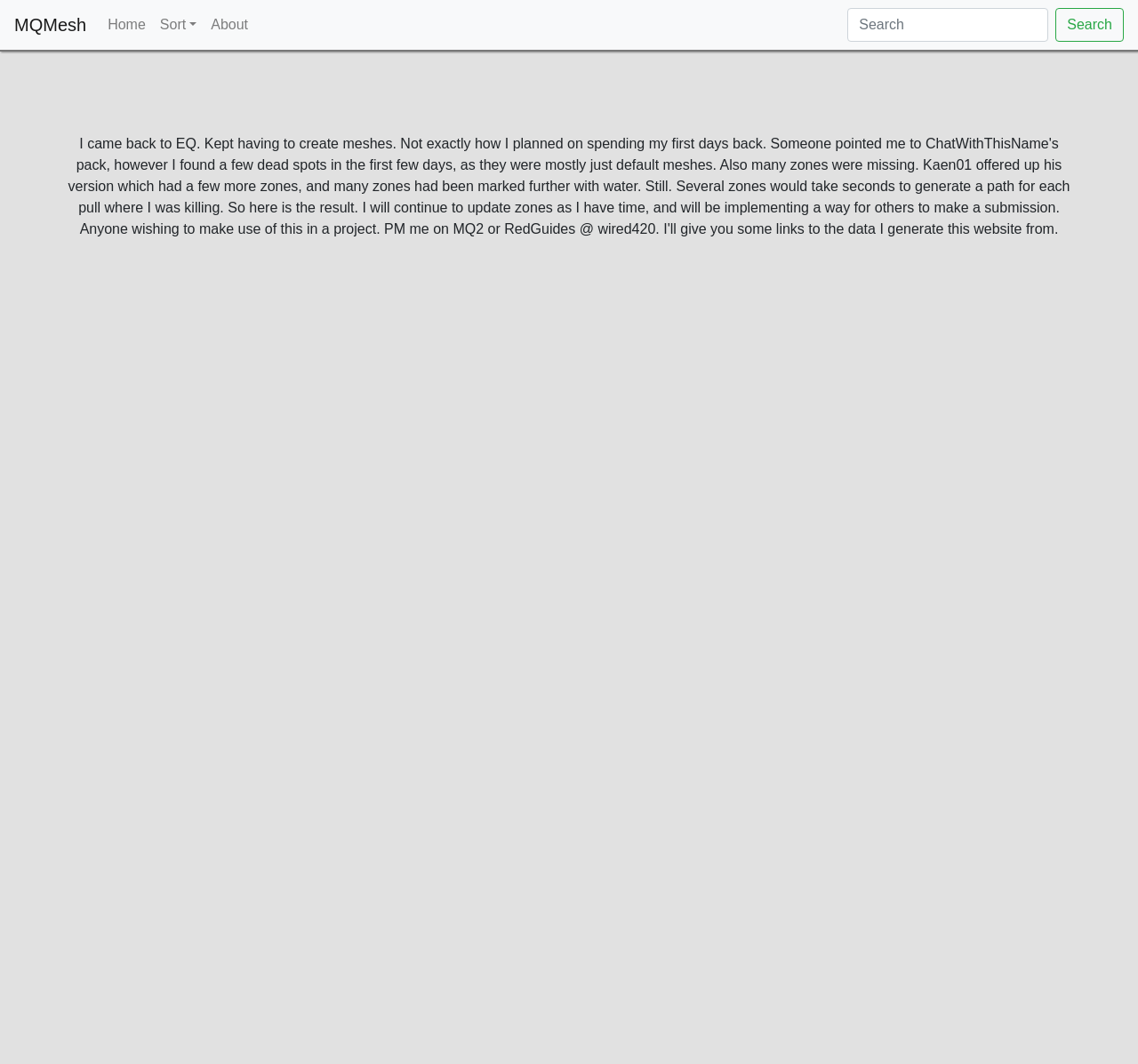Using a single word or phrase, answer the following question: 
What is the purpose of the textbox?

Search